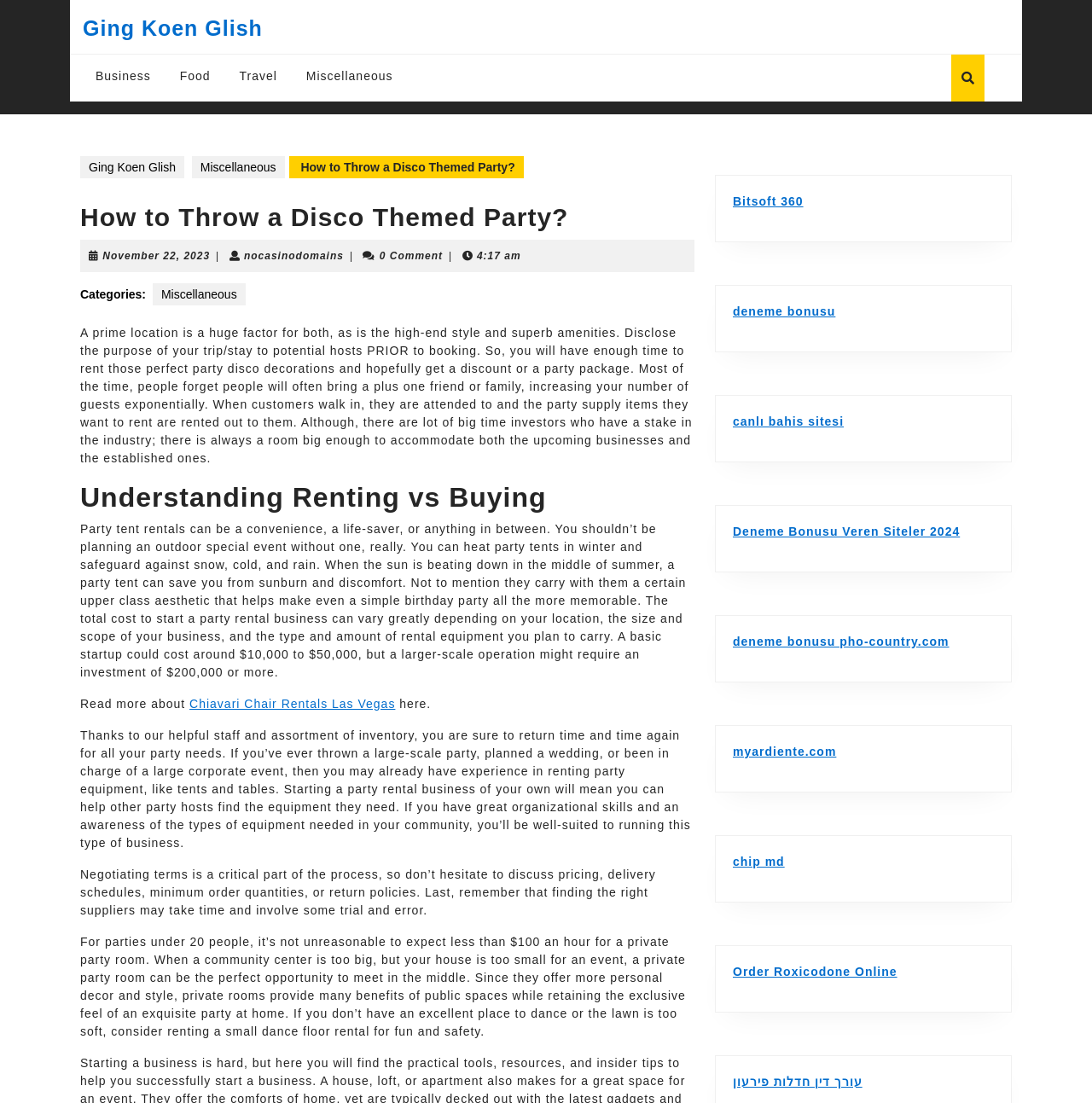Find the bounding box coordinates of the clickable region needed to perform the following instruction: "Learn more about 'Chiavari Chair Rentals Las Vegas'". The coordinates should be provided as four float numbers between 0 and 1, i.e., [left, top, right, bottom].

[0.173, 0.632, 0.362, 0.644]